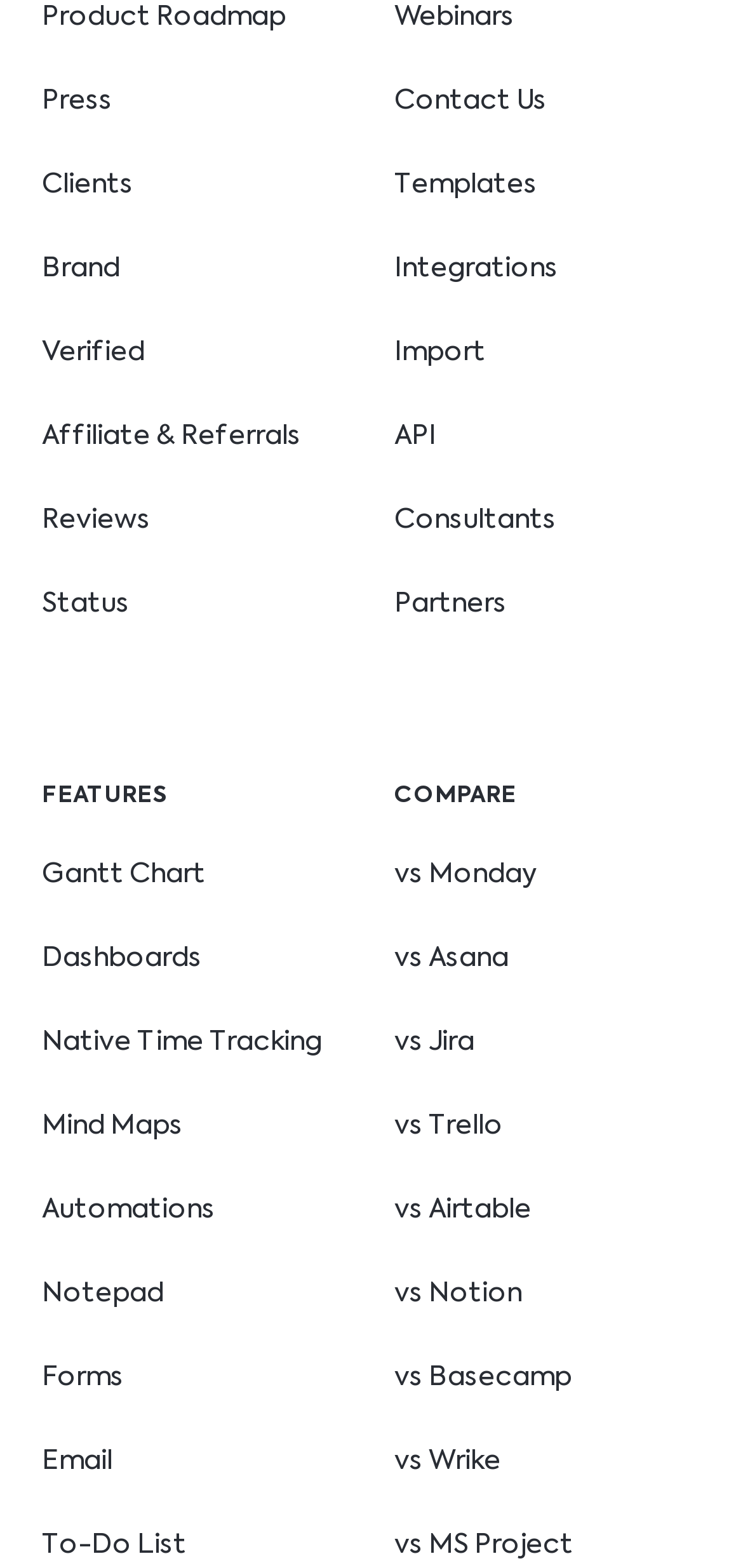Find the bounding box coordinates of the area to click in order to follow the instruction: "Learn about native time tracking".

[0.056, 0.656, 0.433, 0.673]